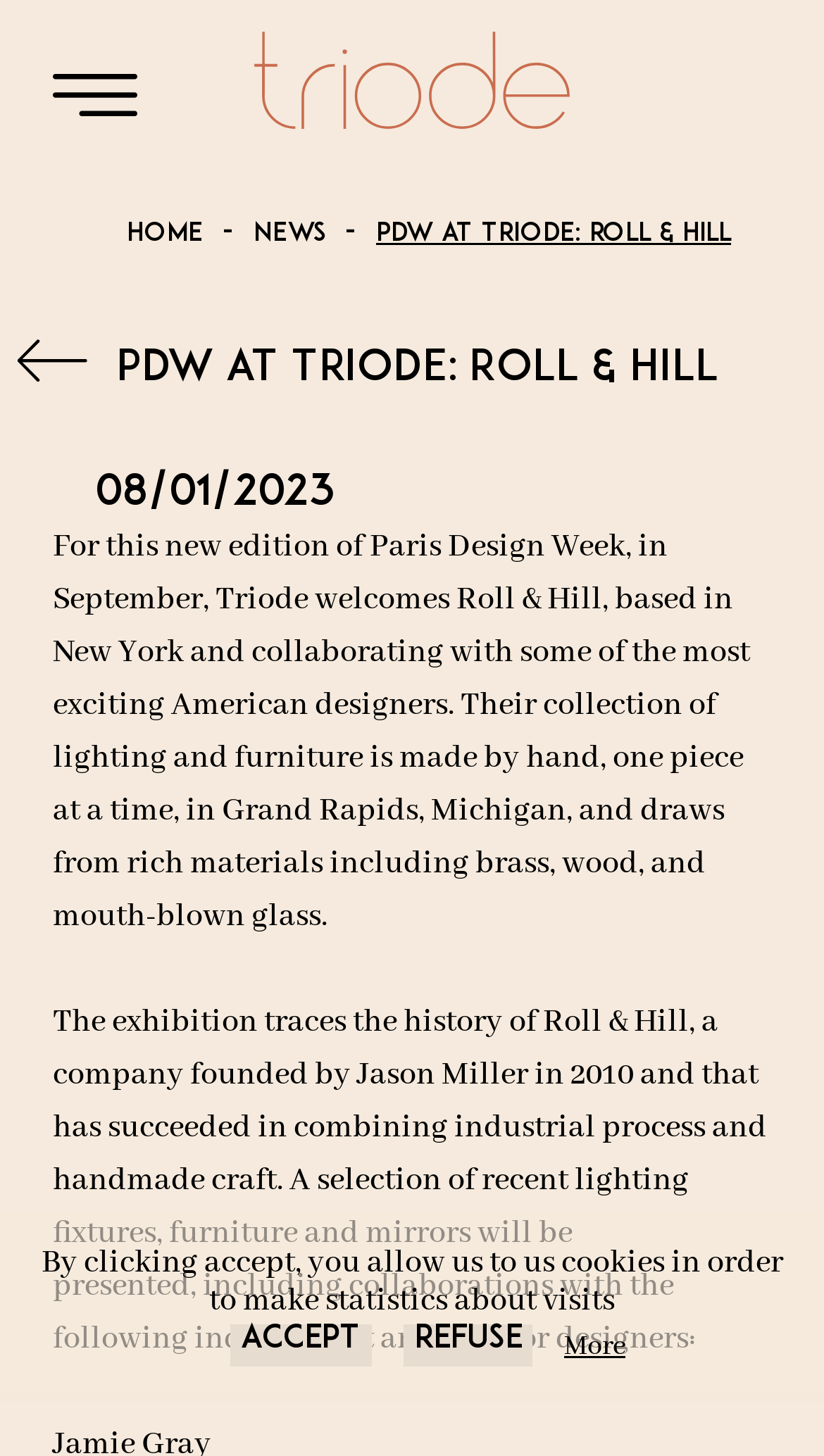Offer a detailed explanation of the webpage layout and contents.

The webpage is titled "Triode Design - News" and features a logo at the top center, with a navigation menu to the left, consisting of links to "HOME", "NEWS", and "PDW AT TRIODE: ROLL & HILL". 

Below the navigation menu, there is a prominent link to "PDW AT TRIODE: ROLL & HILL" with a heading that reads "PDW at Triode: Roll & Hill" positioned above a date "08/01/2023". 

The main content of the webpage is a news article about Triode's collaboration with Roll & Hill, a New York-based design company. The article is divided into two paragraphs, describing the company's history, design process, and the exhibition that will be presented. 

At the bottom of the page, there is a cookie policy notification with a brief description and two buttons, "Accept" and "Refuse", allowing users to choose their preference. Additionally, there is a "More" link positioned to the right of the notification.